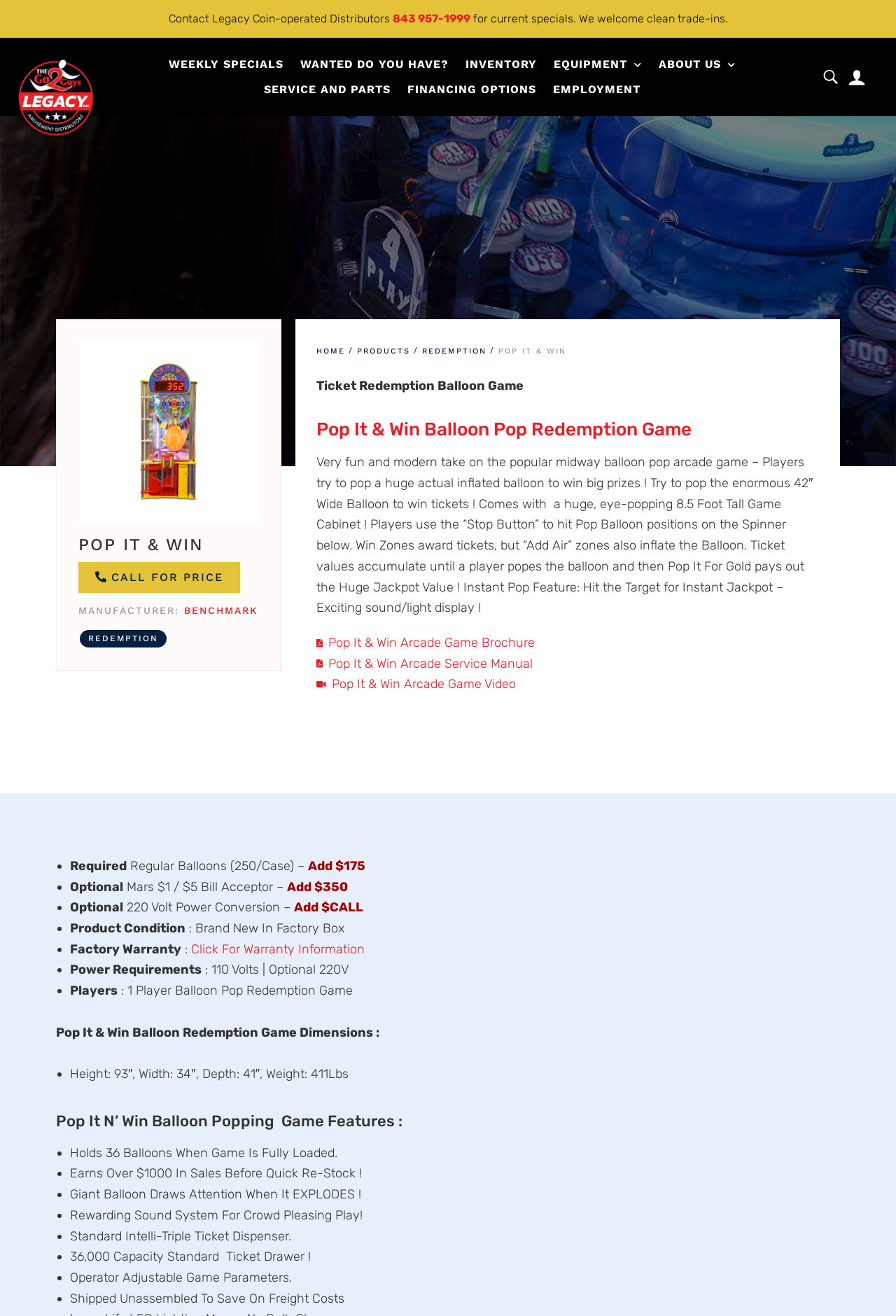Bounding box coordinates must be specified in the format (top-left x, top-left y, bottom-right x, bottom-right y). All values should be floating point numbers between 0 and 1. What are the bounding box coordinates of the UI element described as: About Us

[0.726, 0.04, 0.83, 0.059]